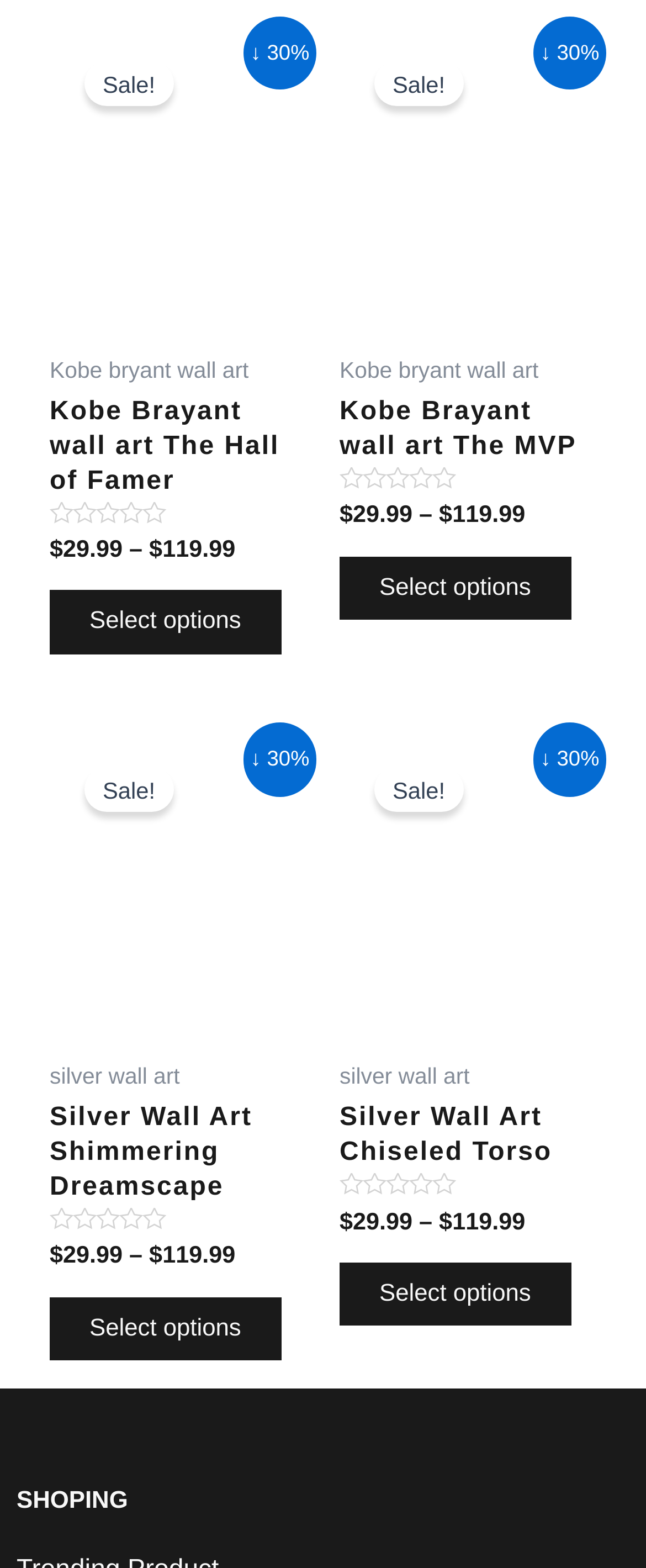Highlight the bounding box coordinates of the element you need to click to perform the following instruction: "View Silver Wall Art Chiseled Torso product details."

[0.526, 0.467, 0.923, 0.664]